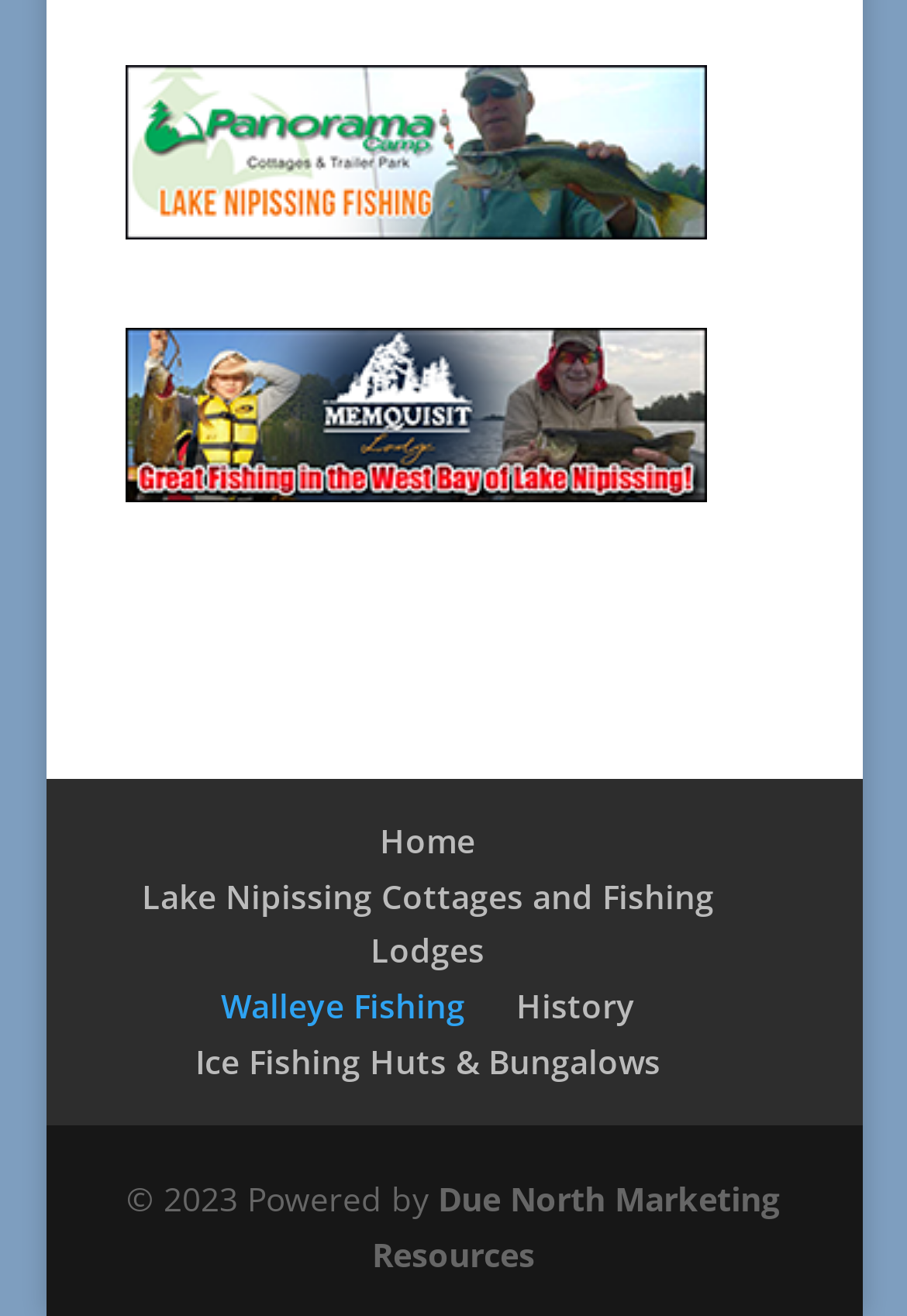Pinpoint the bounding box coordinates of the element to be clicked to execute the instruction: "go to Home".

[0.419, 0.621, 0.524, 0.655]